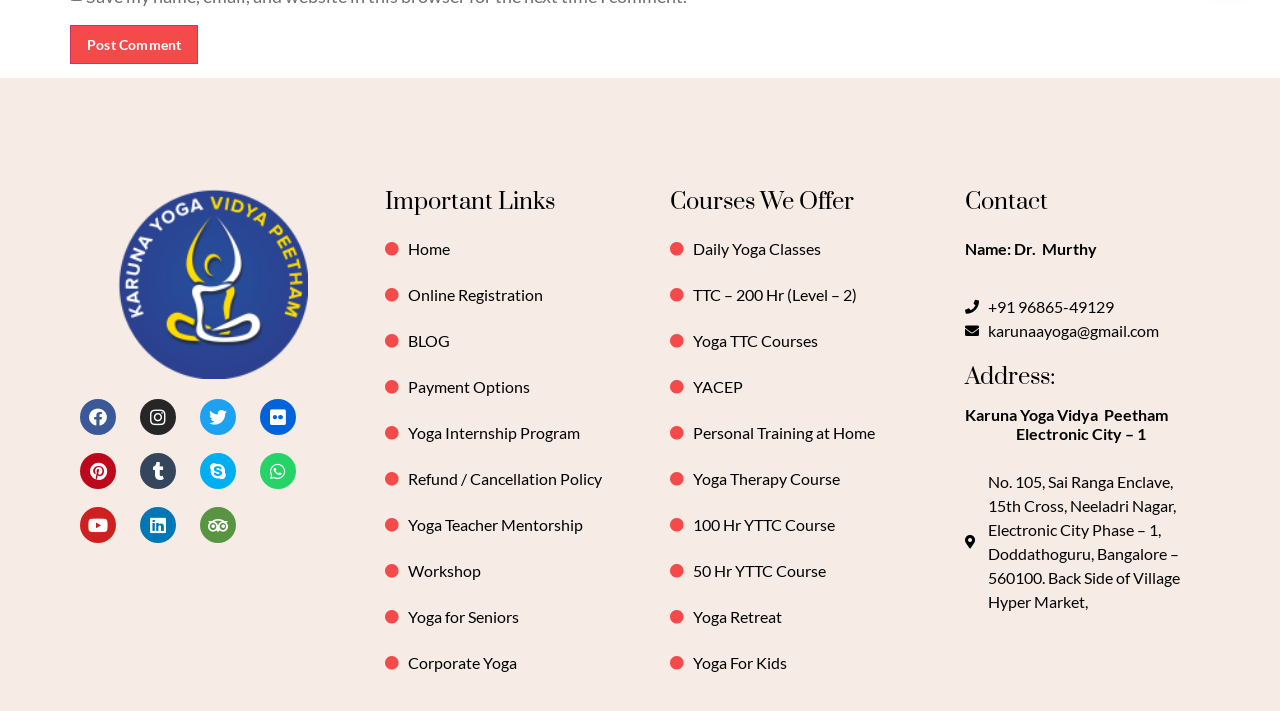Please mark the clickable region by giving the bounding box coordinates needed to complete this instruction: "Contact via phone number".

[0.754, 0.415, 0.87, 0.449]